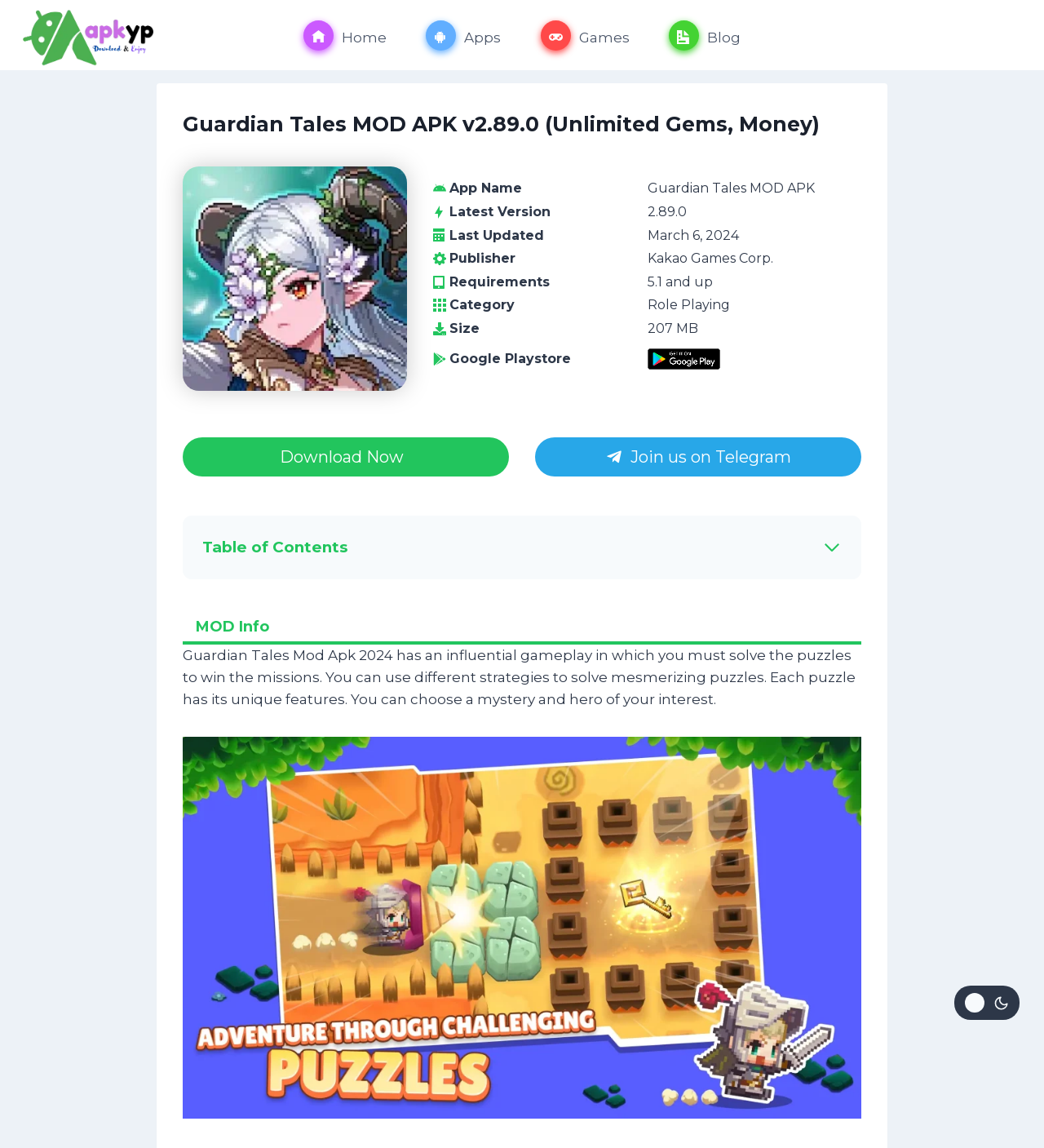Find the bounding box of the UI element described as: "Guardian Tales MOD APK Requirements". The bounding box coordinates should be given as four float values between 0 and 1, i.e., [left, top, right, bottom].

[0.194, 0.721, 0.467, 0.736]